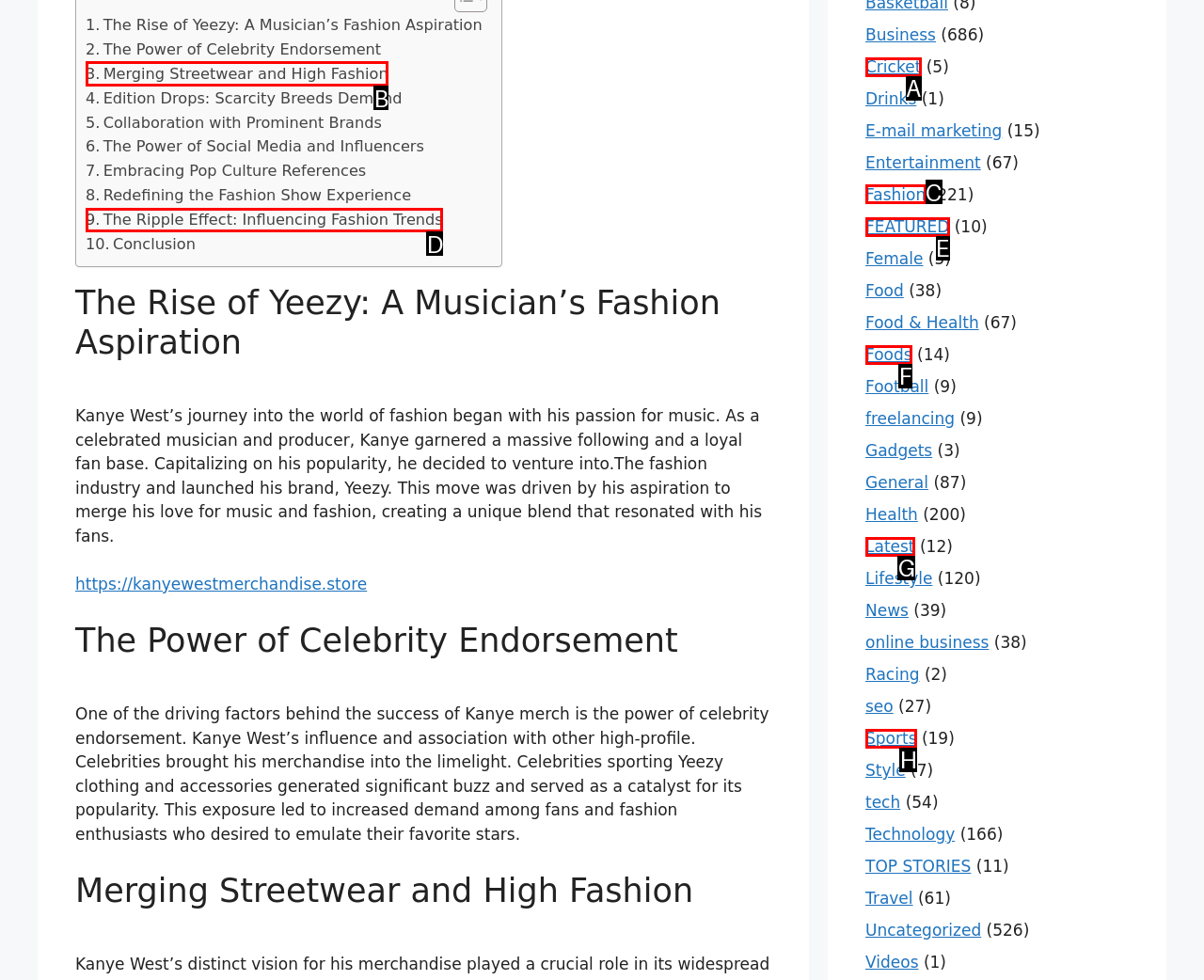Point out which UI element to click to complete this task: Explore the 'Fashion' category
Answer with the letter corresponding to the right option from the available choices.

C